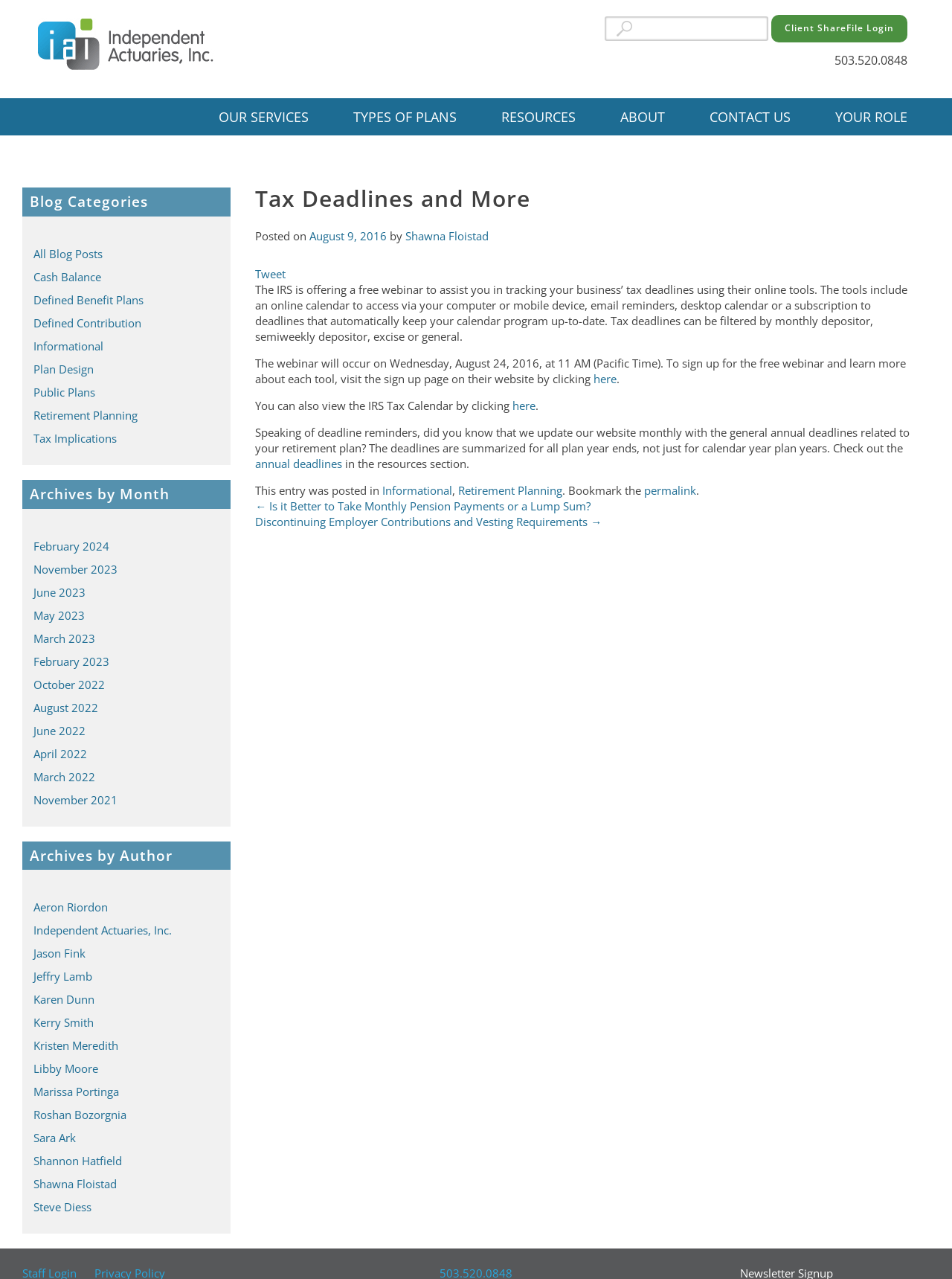Please specify the bounding box coordinates of the clickable section necessary to execute the following command: "Read the blog post about 'Tax Deadlines and More'".

[0.268, 0.147, 0.961, 0.164]